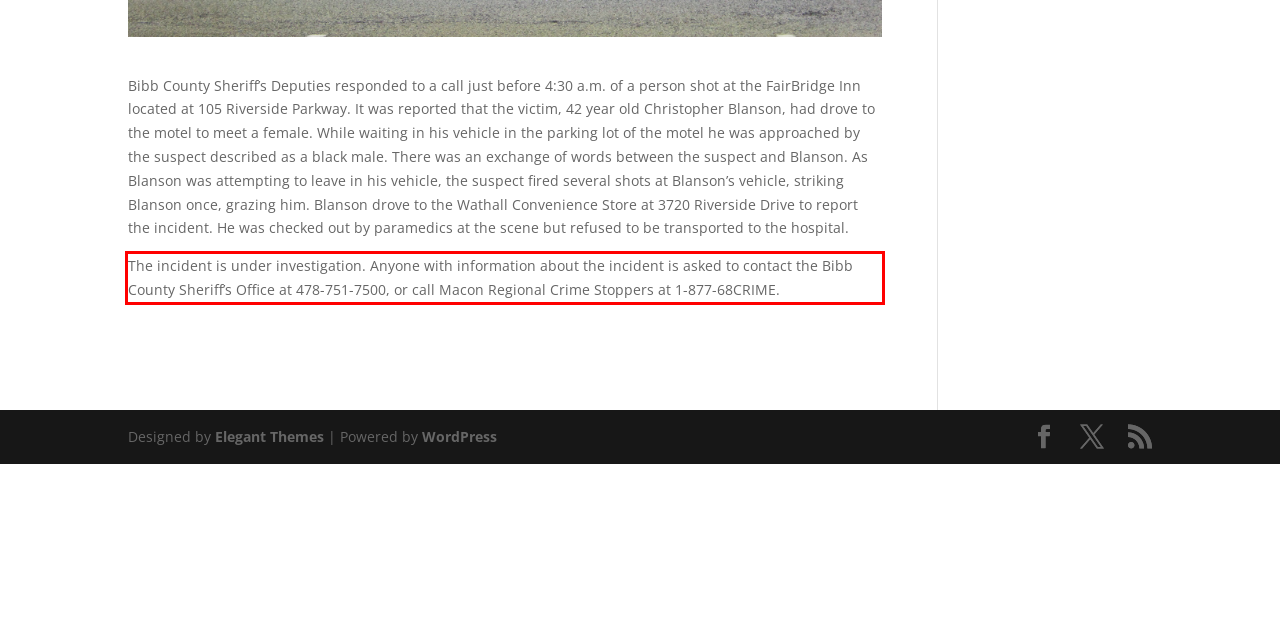You are provided with a screenshot of a webpage featuring a red rectangle bounding box. Extract the text content within this red bounding box using OCR.

The incident is under investigation. Anyone with information about the incident is asked to contact the Bibb County Sheriff’s Office at 478-751-7500, or call Macon Regional Crime Stoppers at 1-877-68CRIME.